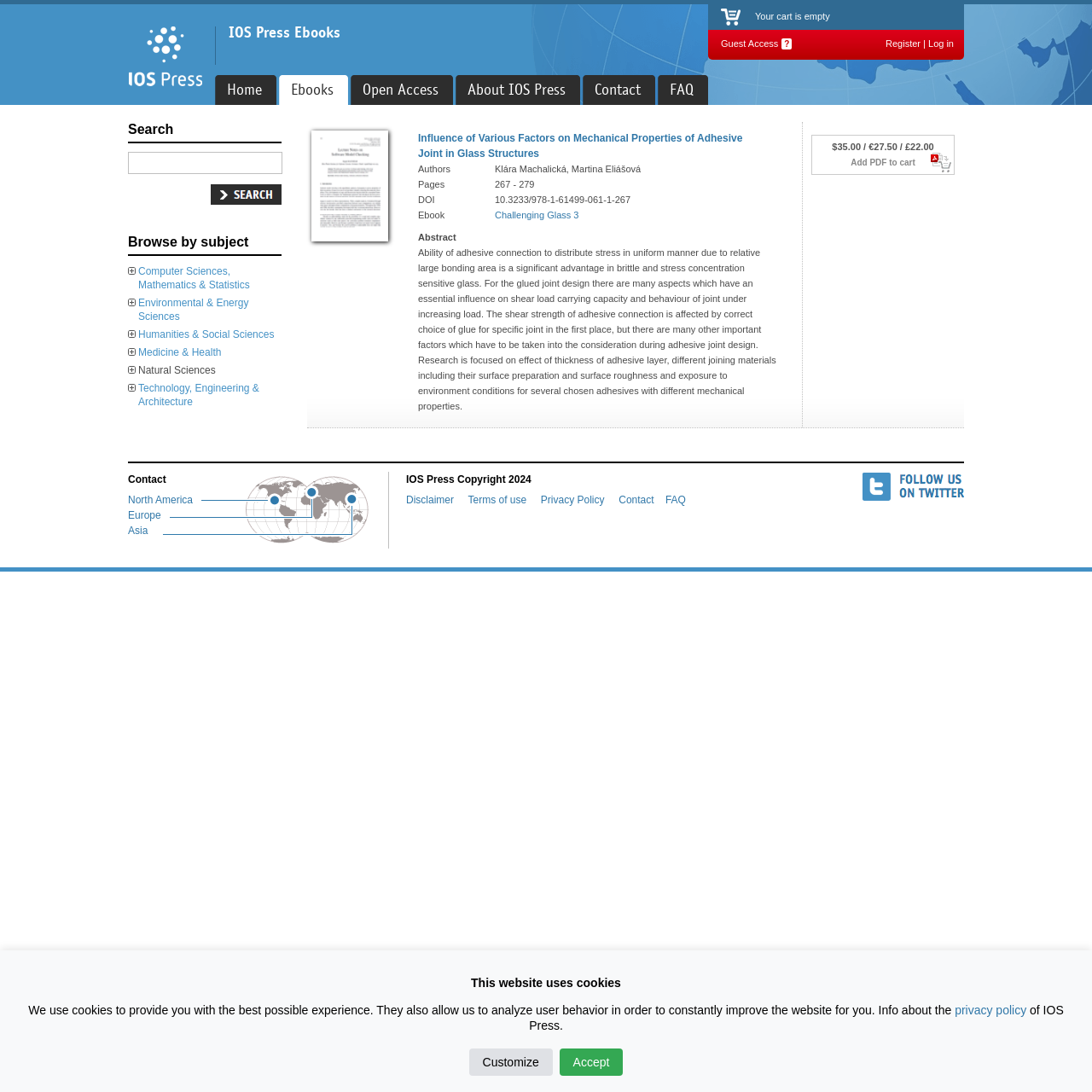Provide the bounding box coordinates for the area that should be clicked to complete the instruction: "Browse ebooks by subject".

[0.117, 0.215, 0.228, 0.228]